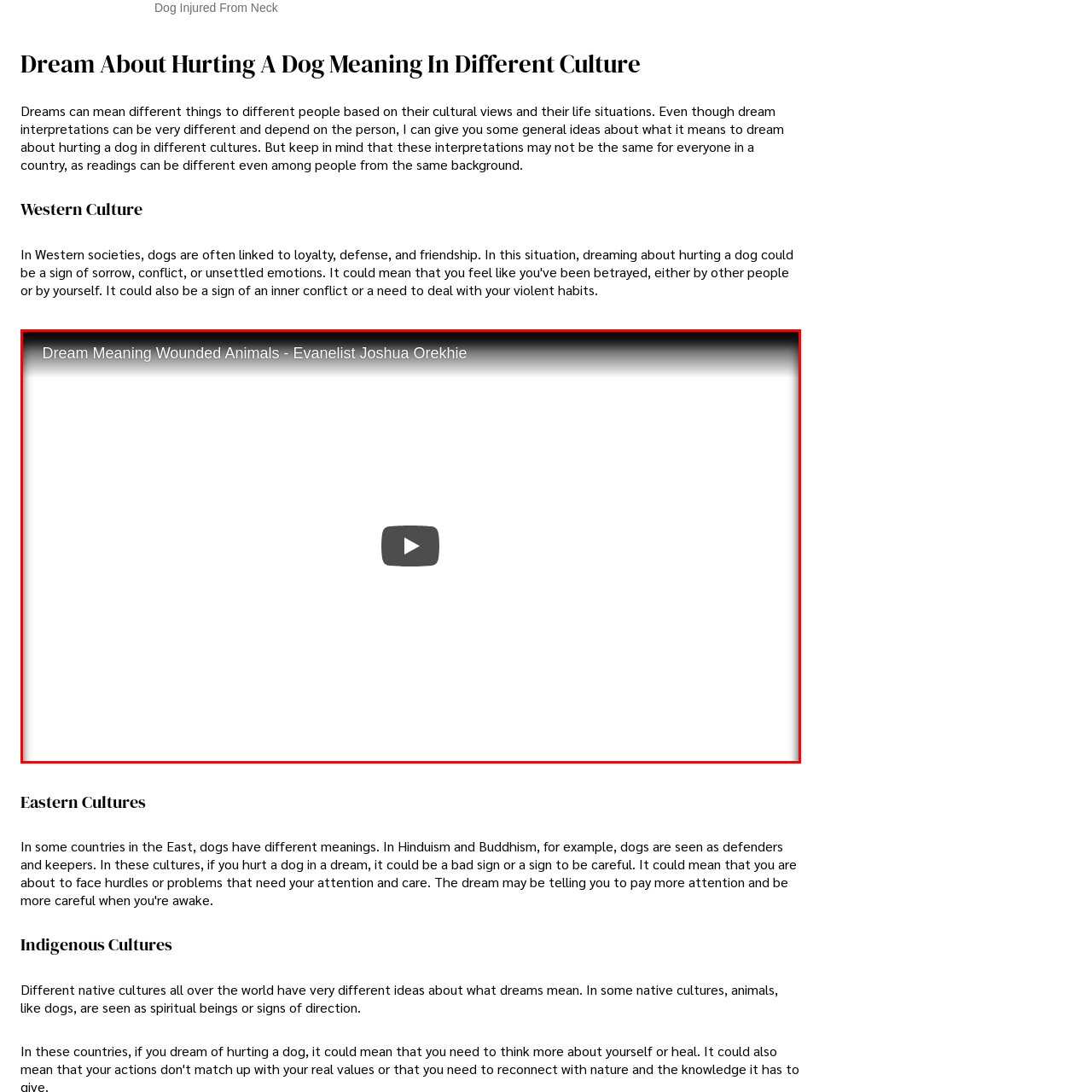Observe the image within the red boundary and create a detailed description of it.

The image features a video titled "Dream Meaning Wounded Animals" presented by Evangelist Joshua Orekhie. This video likely explores the interpretations of dreams involving wounded animals, emphasizing the significance these dreams hold within various cultural contexts. The content may draw connections between the symbolism of animals, such as dogs, and their roles in spiritual guidance or personal insights. The layout suggests that this video is part of a broader discussion focused on the meanings of dreams across different cultures, including insights into Western, Eastern, and Indigenous perspectives on how dreams, particularly those involving suffering animals, can reflect cultural beliefs and individual experiences.